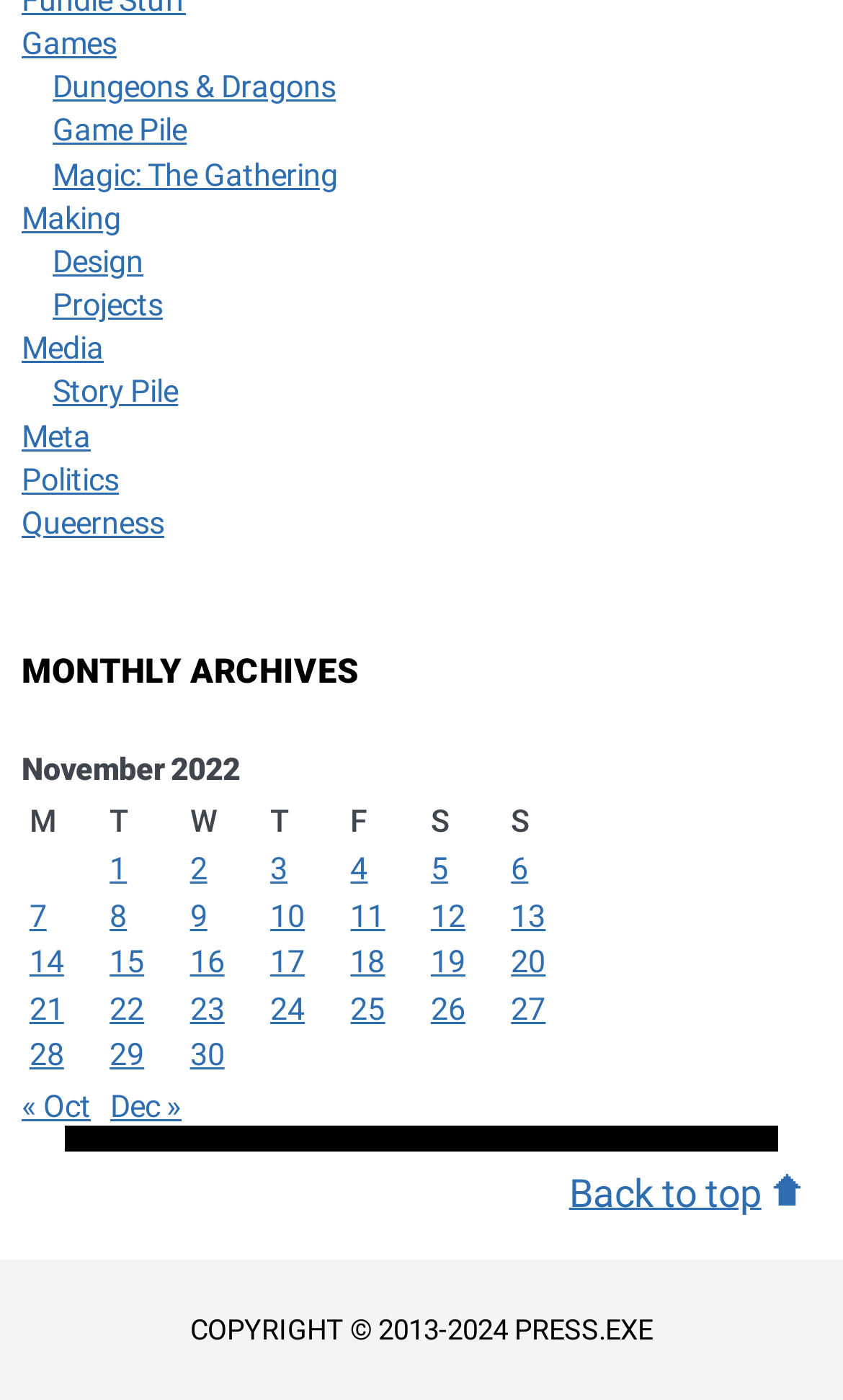Please give a succinct answer to the question in one word or phrase:
What is the date of the first post in the 'November 2022' table?

1 November 2022